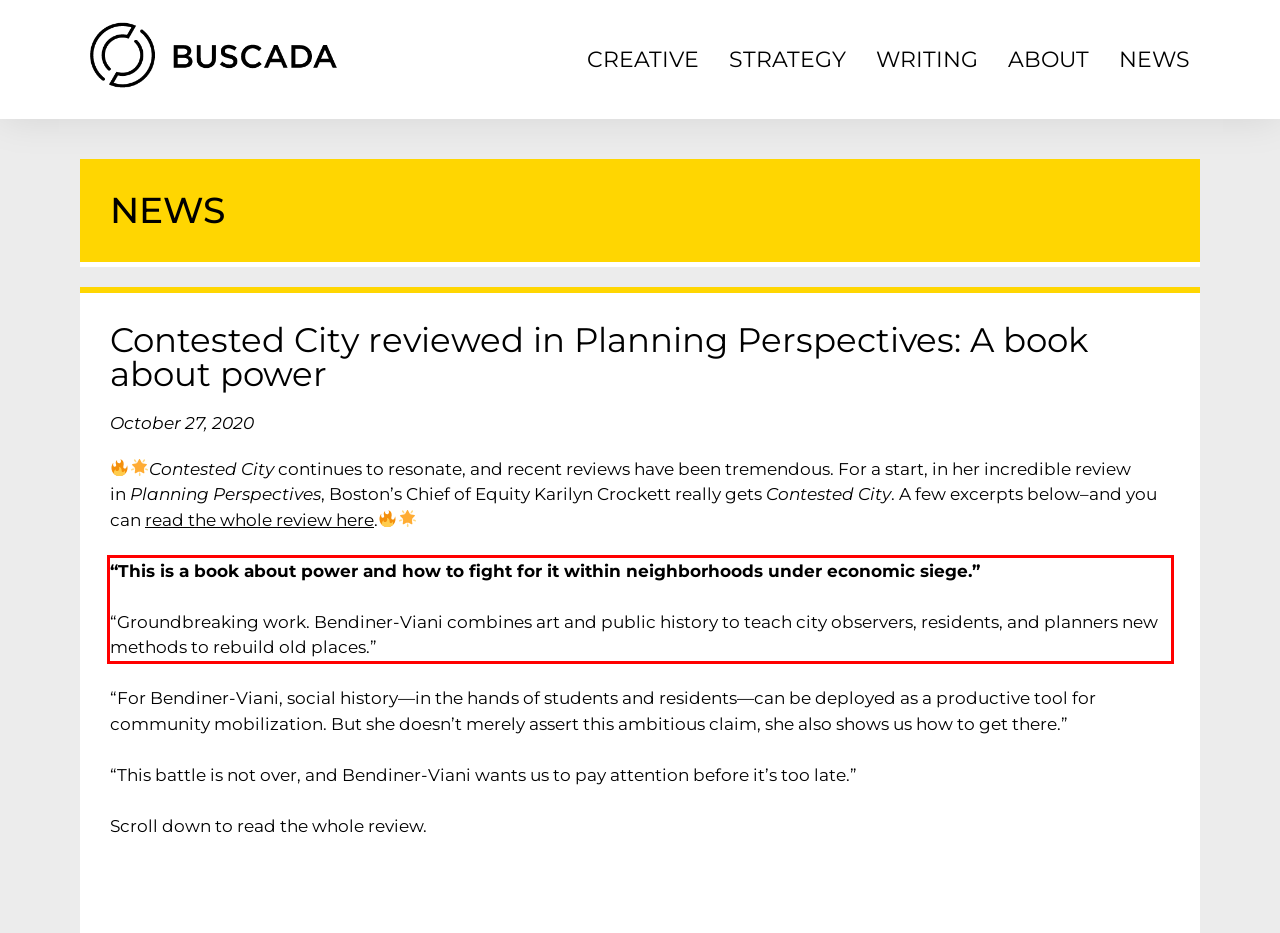From the given screenshot of a webpage, identify the red bounding box and extract the text content within it.

“This is a book about power and how to fight for it within neighborhoods under economic siege.” “Groundbreaking work. Bendiner-Viani combines art and public history to teach city observers, residents, and planners new methods to rebuild old places.”